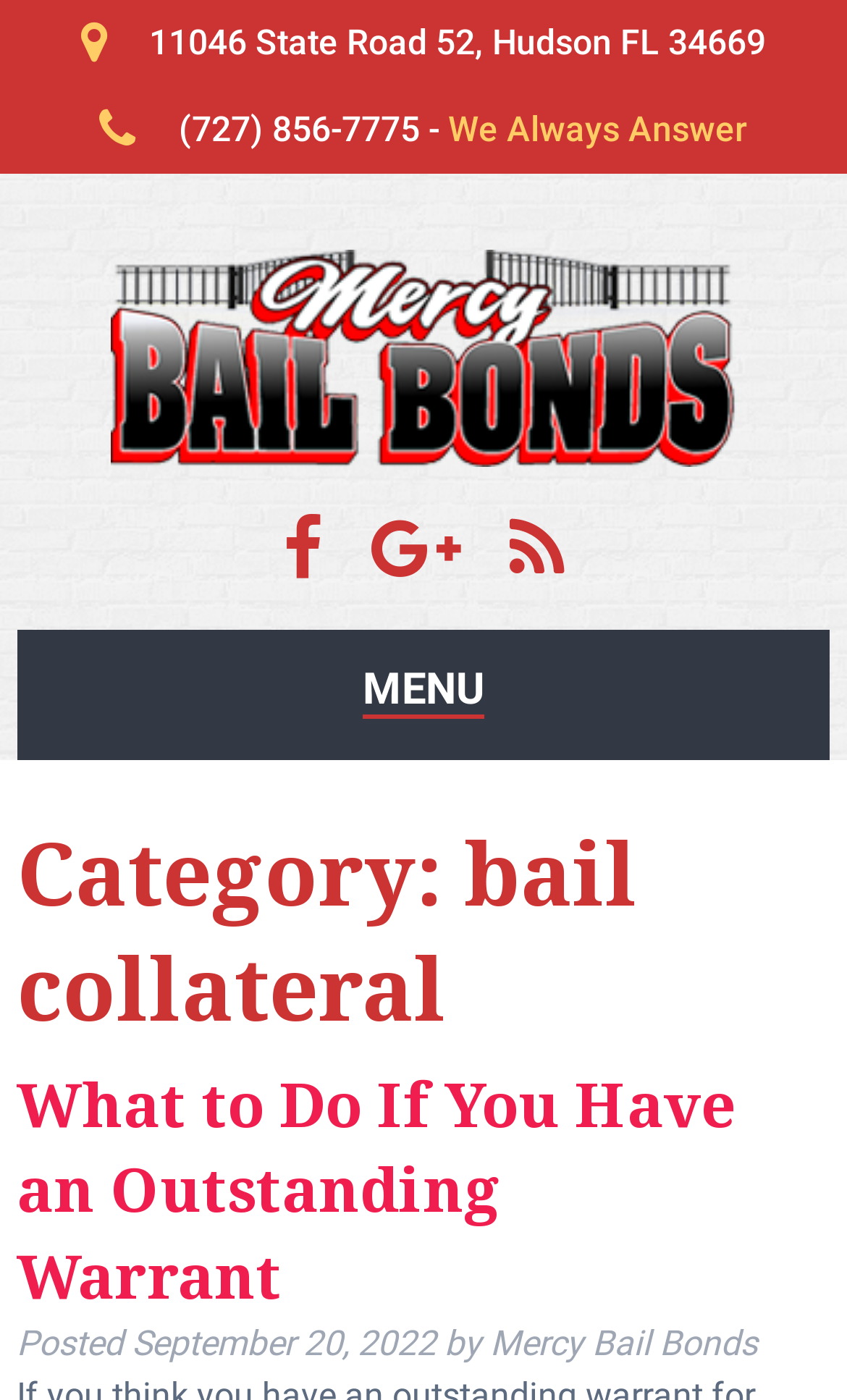Predict the bounding box of the UI element that fits this description: "aria-label="Google Maps"".

[0.438, 0.386, 0.592, 0.416]